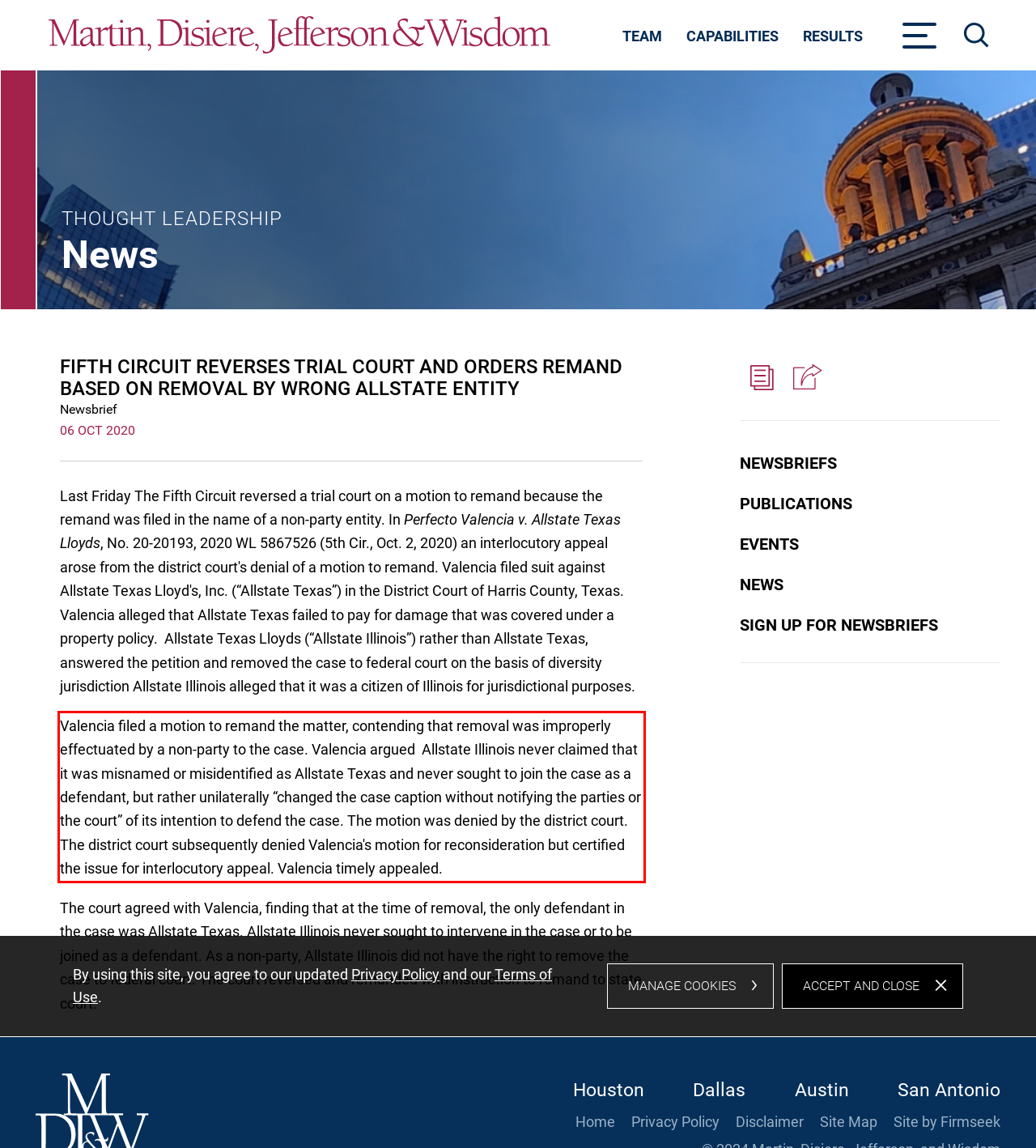Within the provided webpage screenshot, find the red rectangle bounding box and perform OCR to obtain the text content.

Valencia filed a motion to remand the matter, contending that removal was improperly effectuated by a non-party to the case. Valencia argued Allstate Illinois never claimed that it was misnamed or misidentified as Allstate Texas and never sought to join the case as a defendant, but rather unilaterally “changed the case caption without notifying the parties or the court” of its intention to defend the case. The motion was denied by the district court. The district court subsequently denied Valencia's motion for reconsideration but certified the issue for interlocutory appeal. Valencia timely appealed.